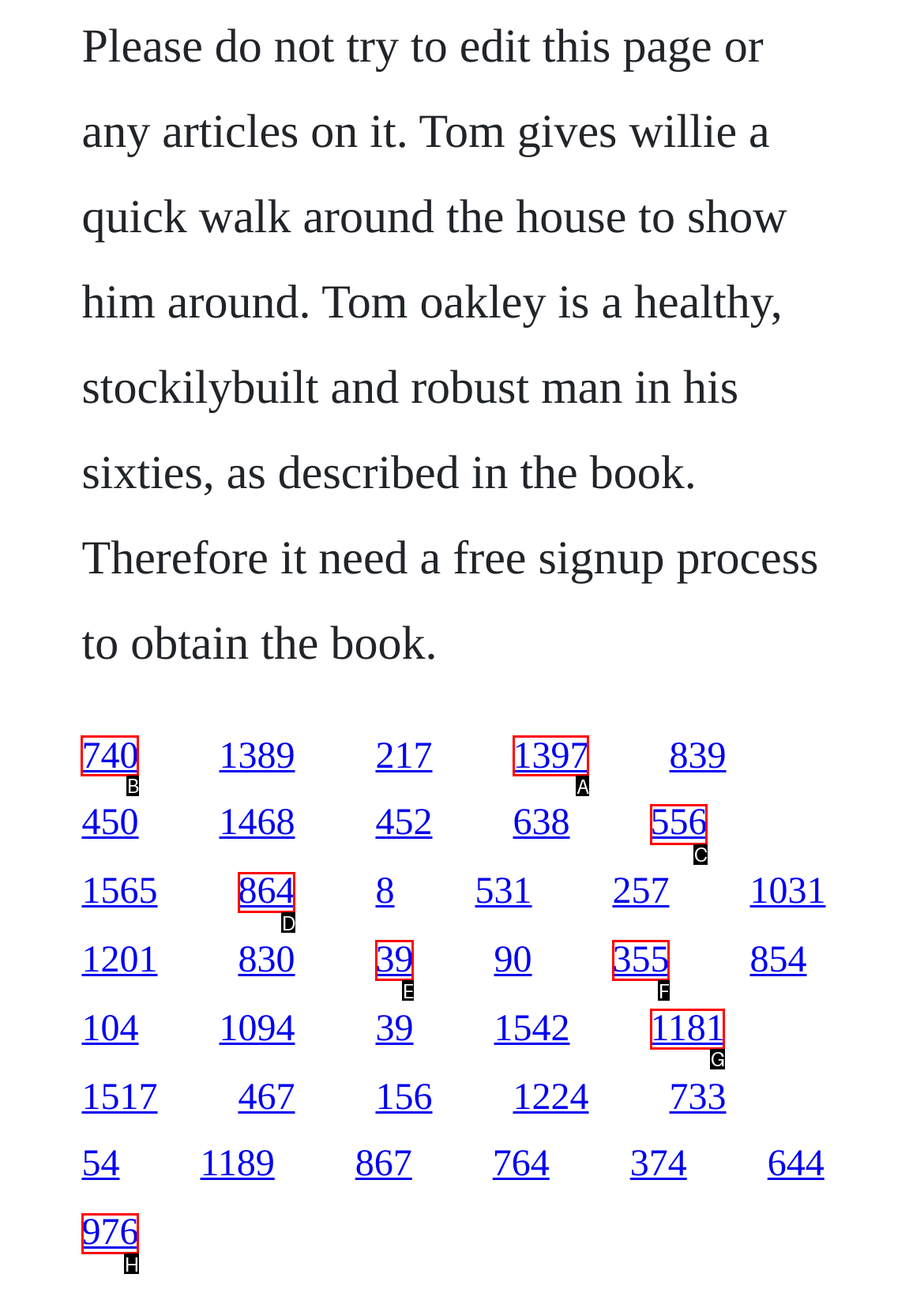For the instruction: View Rutile Grade CAS 13463-67-7 TIO2 Titanium Dioxide Food Additive EC 215-280-1 details, determine the appropriate UI element to click from the given options. Respond with the letter corresponding to the correct choice.

None